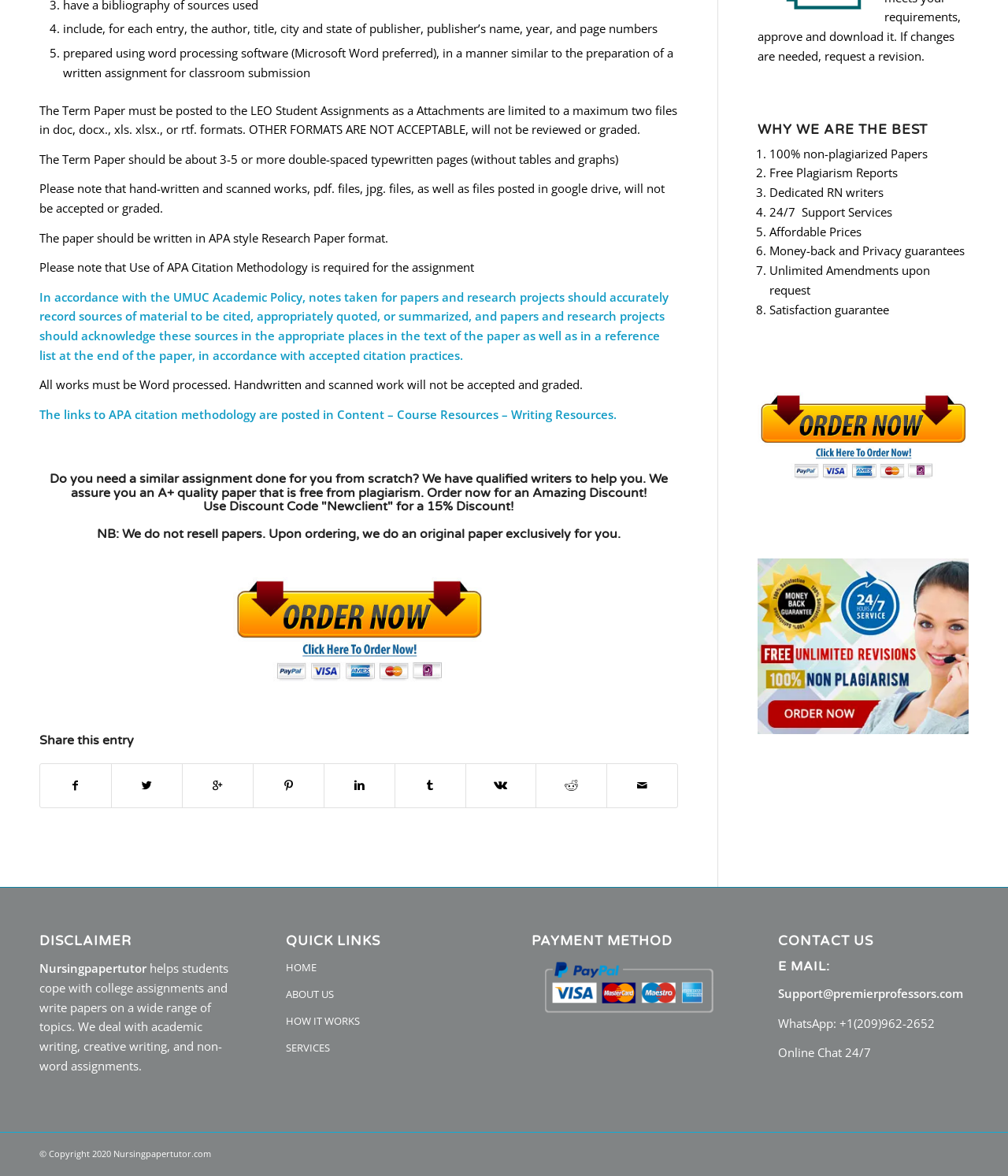What is the purpose of the website?
Please answer the question with a single word or phrase, referencing the image.

academic writing assistance